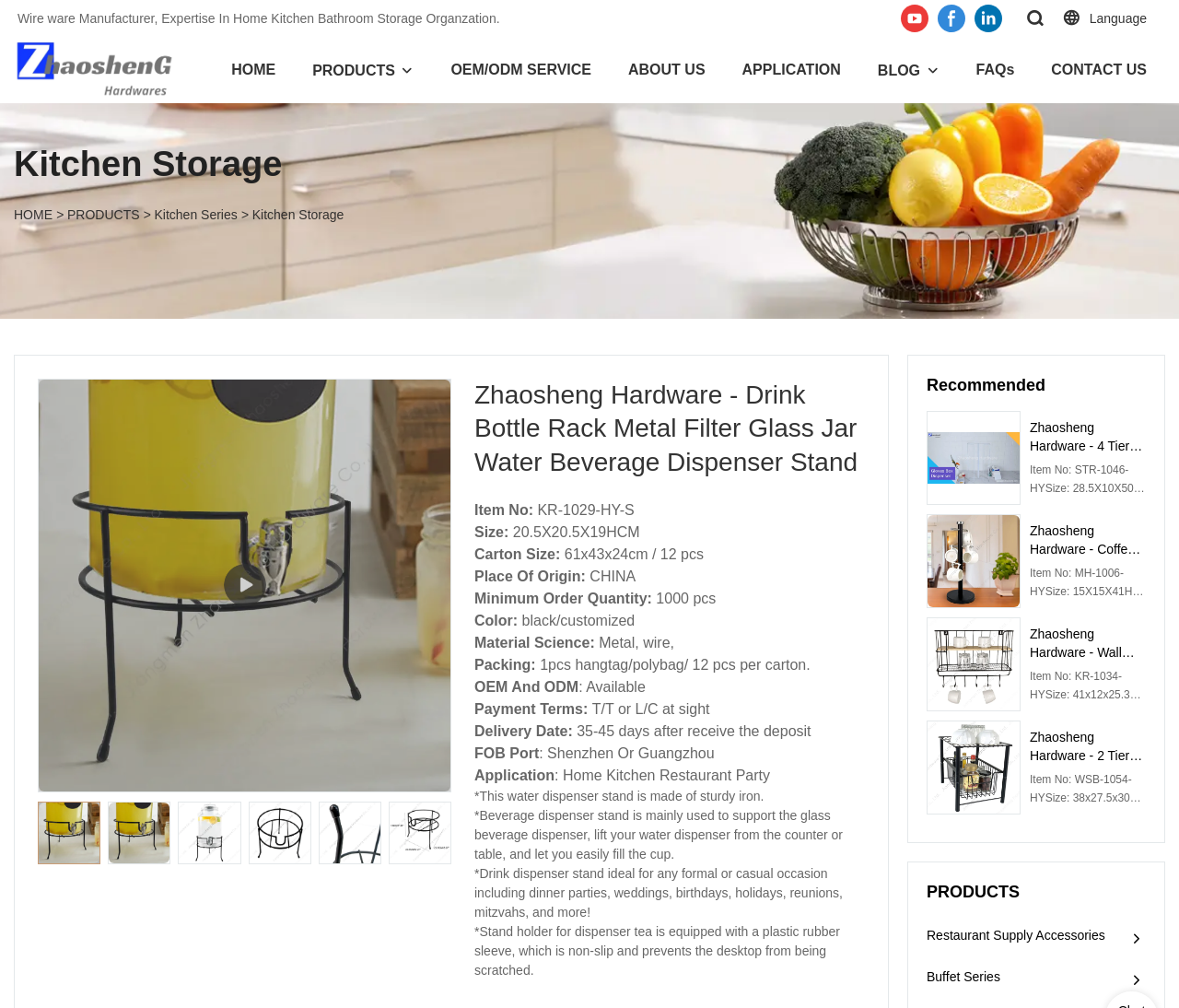Write a detailed summary of the webpage.

This webpage is about Zhaosheng Hardware, a professional dish drying rack manufacturer that specializes in manufacturing kitchen utensil holders. At the top of the page, there is a horizontal navigation menu with links to different sections of the website, including "HOME", "PRODUCTS", "OEM/ODM SERVICE", "ABOUT US", "APPLICATION", "BLOG", "FAQs", and "CONTACT US".

Below the navigation menu, there is a section with a heading "Zhaosheng Hardware - Drink Bottle Rack Metal Filter Glass Jar Water Beverage Dispenser Stand". This section contains detailed product information, including item number, size, carton size, place of origin, minimum order quantity, color, material, packing, OEM and ODM availability, payment terms, delivery date, and FOB port. There are also several images of the product.

To the right of the product information section, there is a section with a heading "Recommended" that displays three recommended products with images and links to their respective product pages. Each recommended product has a brief description, including item number, size, carton size, place of origin, minimum order quantity, color, material, packing, OEM and ODM availability, payment terms, delivery date, and FOB port.

At the bottom of the page, there are social media links to YouTube, Facebook, and LinkedIn, as well as a language selection dropdown menu.